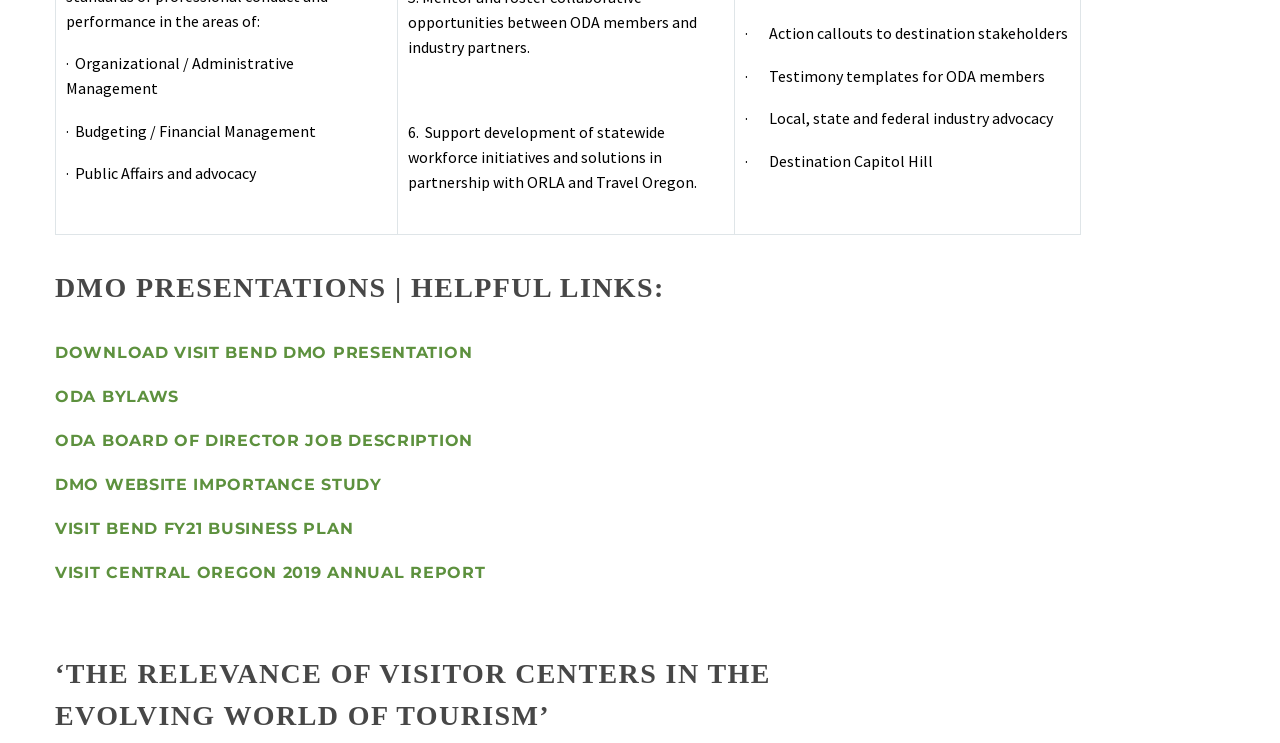Extract the bounding box of the UI element described as: "VISIT BEND FY21 BUSINESS PLAN".

[0.043, 0.699, 0.276, 0.724]